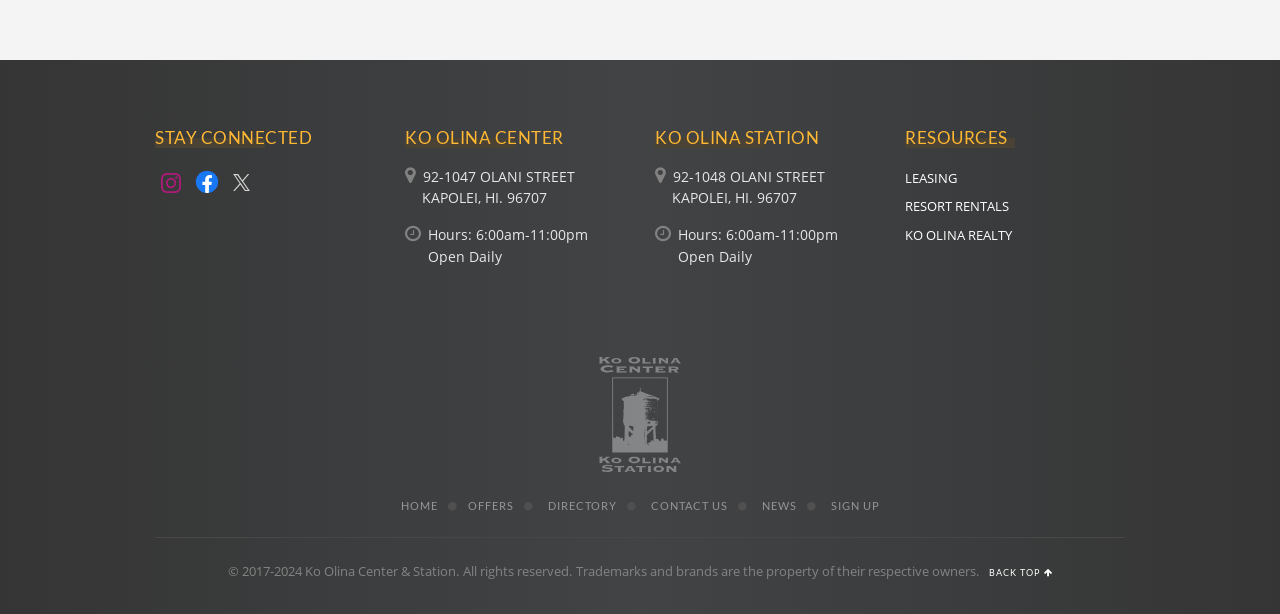What is the address of Ko Olina Center?
Answer the question with a detailed explanation, including all necessary information.

I found the address by looking at the static text elements under the 'KO OLINA CENTER' heading, which provide the street address and zip code.